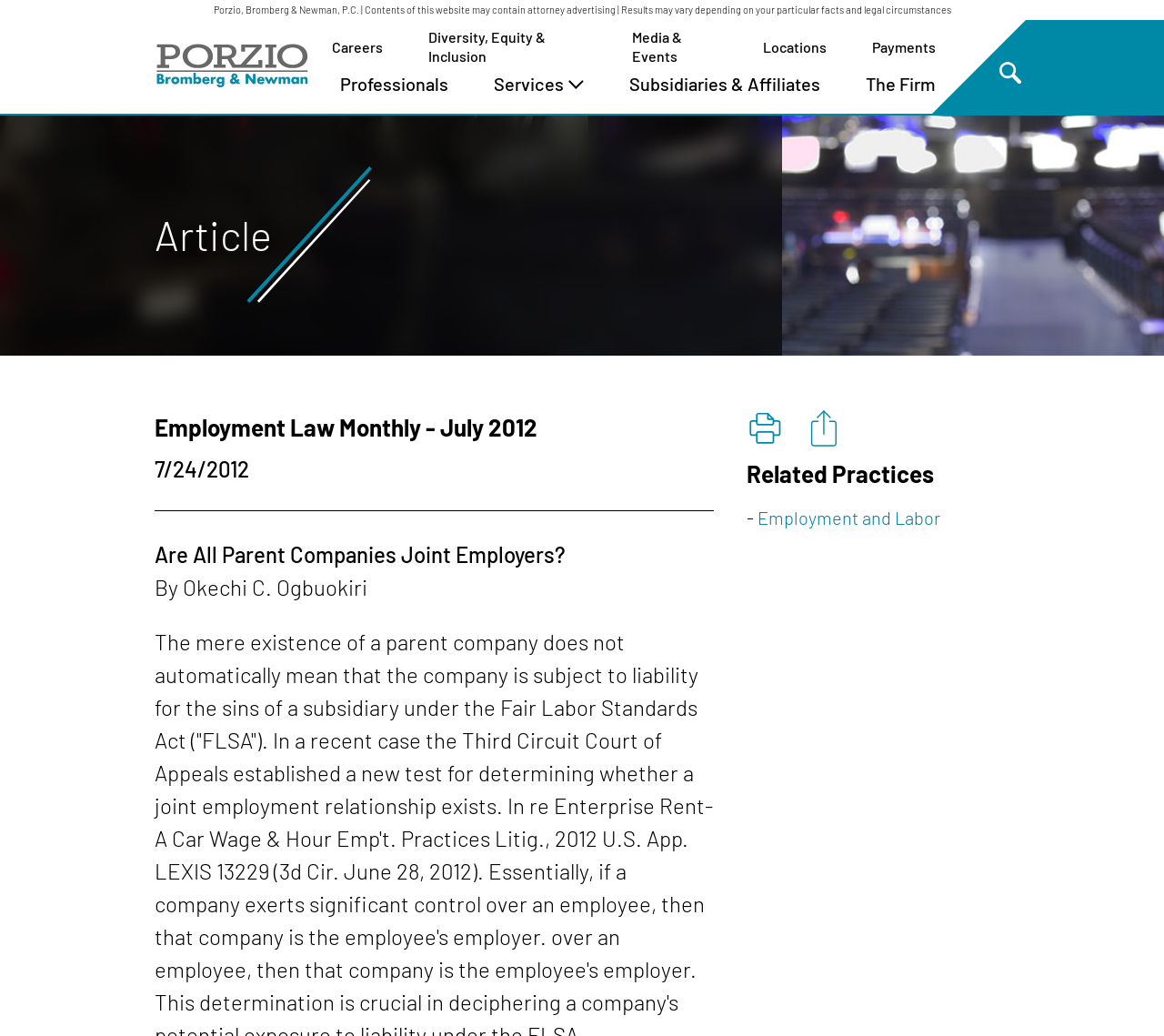What is the title of the article?
Refer to the screenshot and deliver a thorough answer to the question presented.

The title of the article can be found in the heading element that reads 'Employment Law Monthly - July 2012', which is located below the law firm's name and above the article's content.